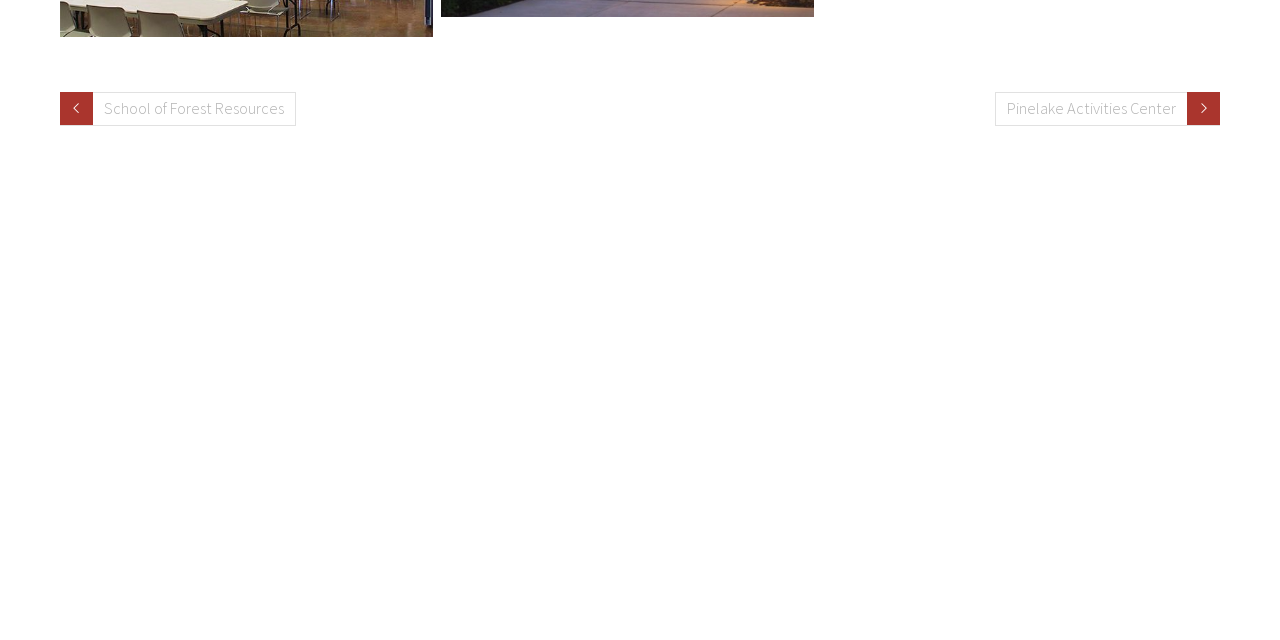Identify the bounding box coordinates for the UI element that matches this description: "View Map".

[0.518, 0.559, 0.561, 0.587]